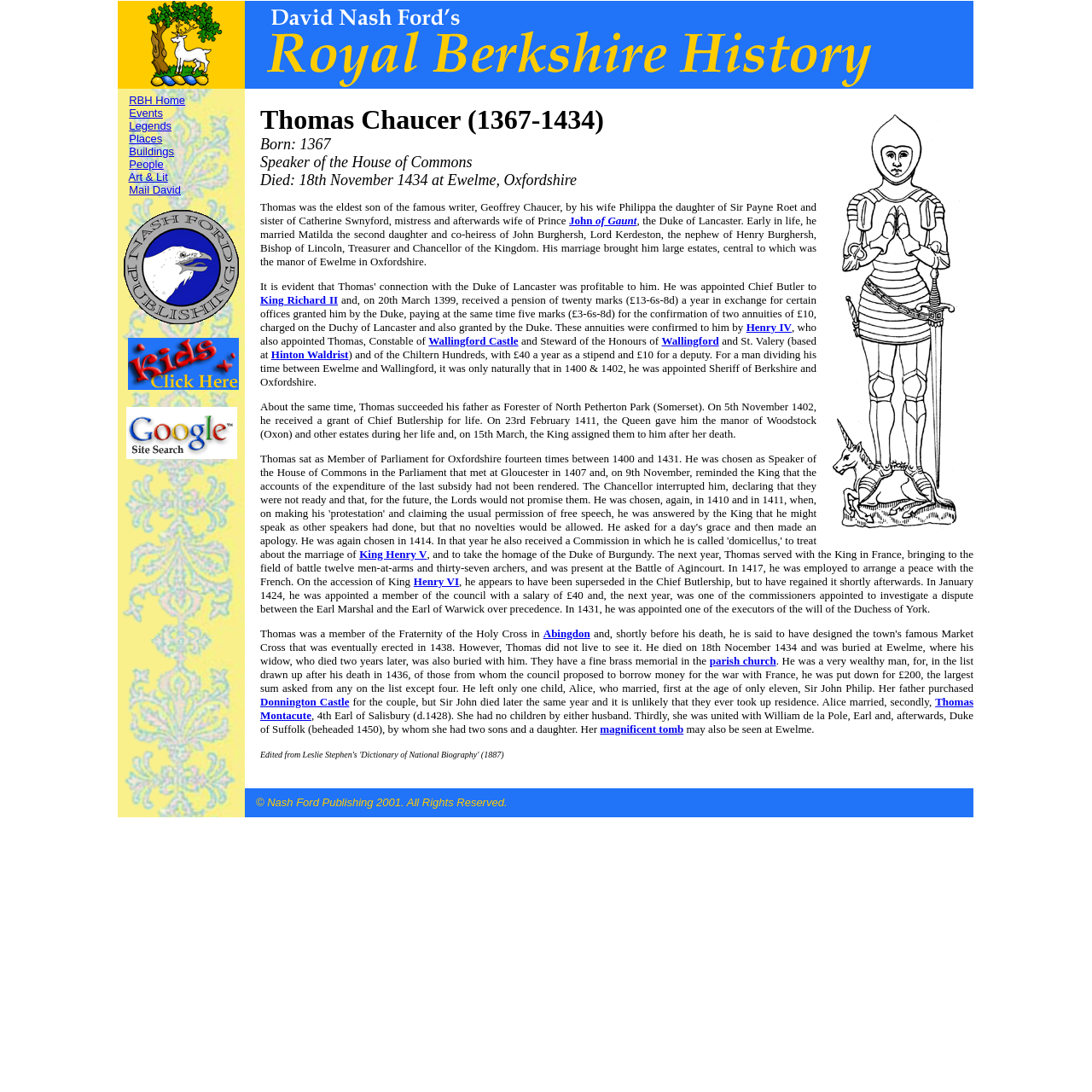Identify the bounding box coordinates for the region of the element that should be clicked to carry out the instruction: "Click the link to RBH Home". The bounding box coordinates should be four float numbers between 0 and 1, i.e., [left, top, right, bottom].

[0.118, 0.086, 0.17, 0.098]